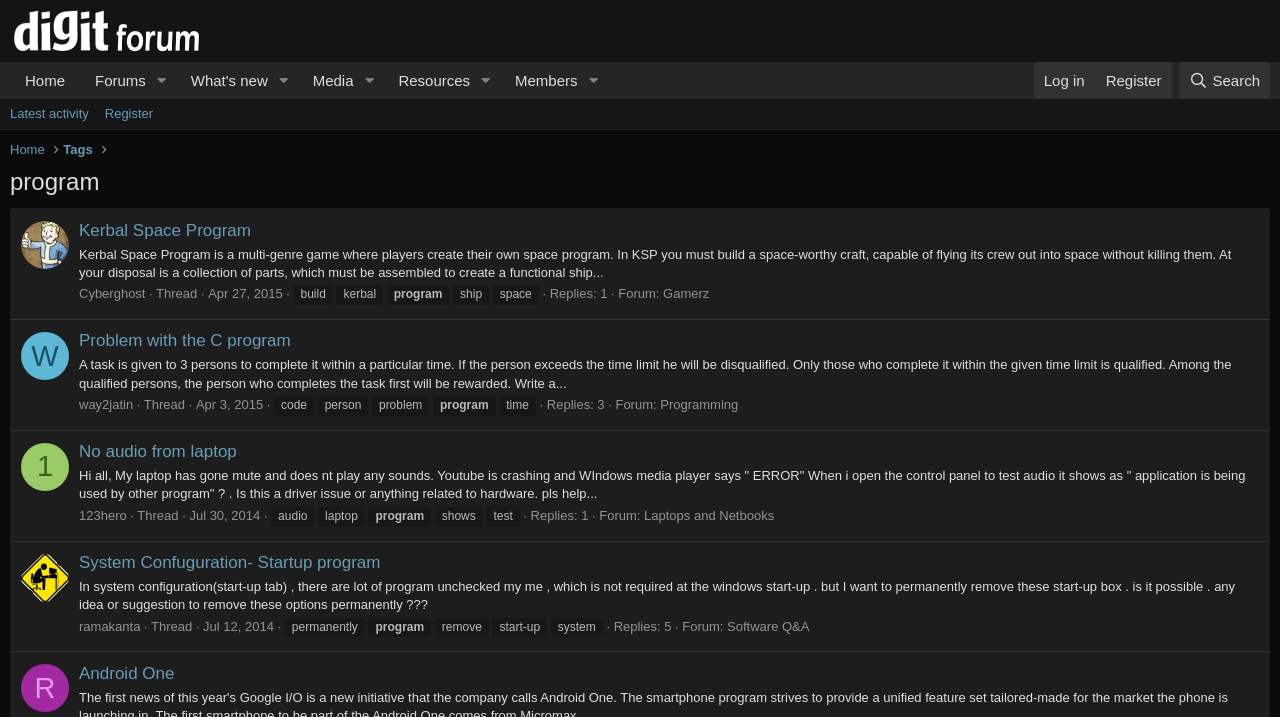What is the topic of the first thread?
Please provide a single word or phrase as your answer based on the screenshot.

Kerbal Space Program